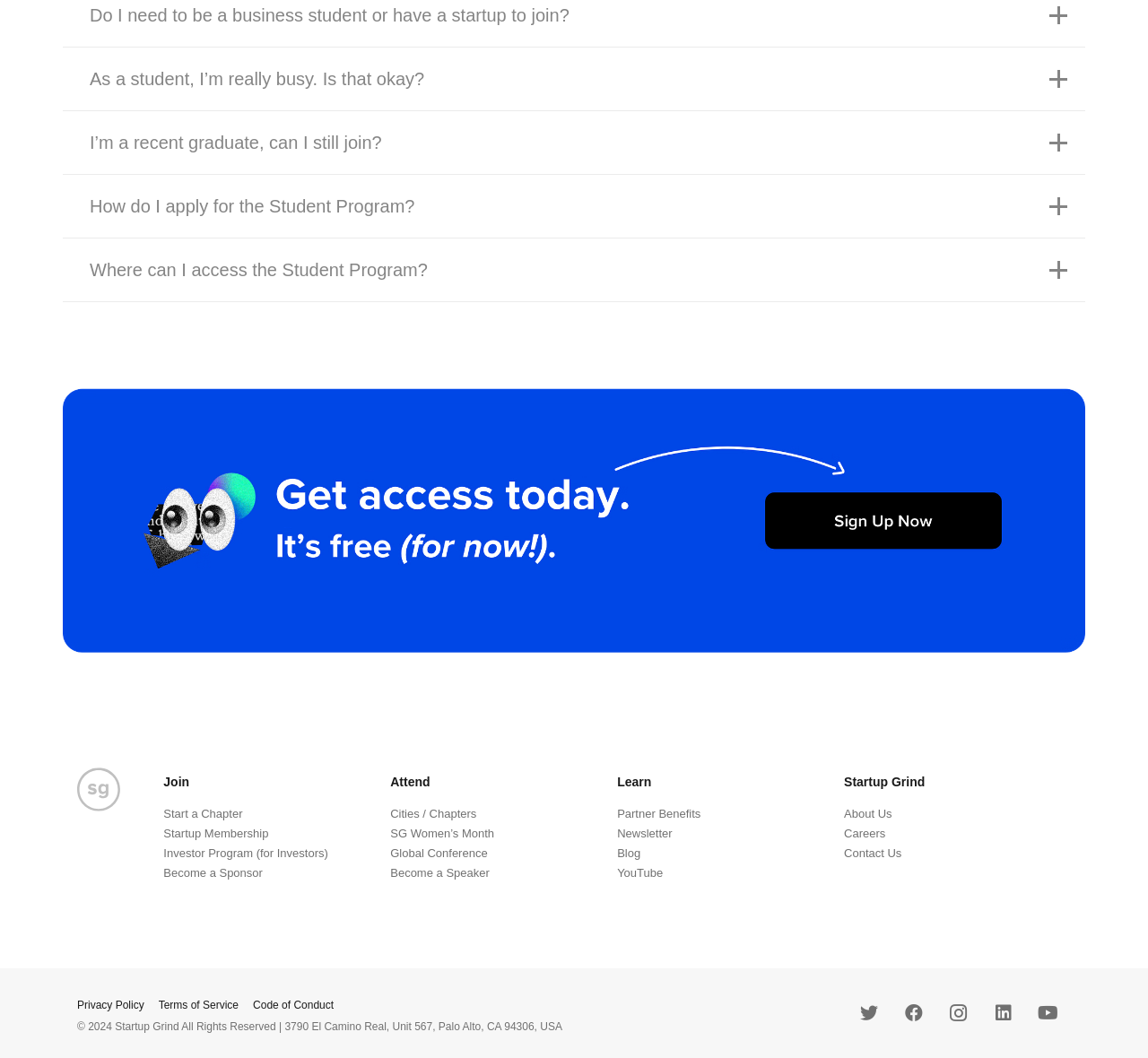Could you locate the bounding box coordinates for the section that should be clicked to accomplish this task: "Click on 'As a student, I’m really busy. Is that okay?'".

[0.055, 0.045, 0.945, 0.105]